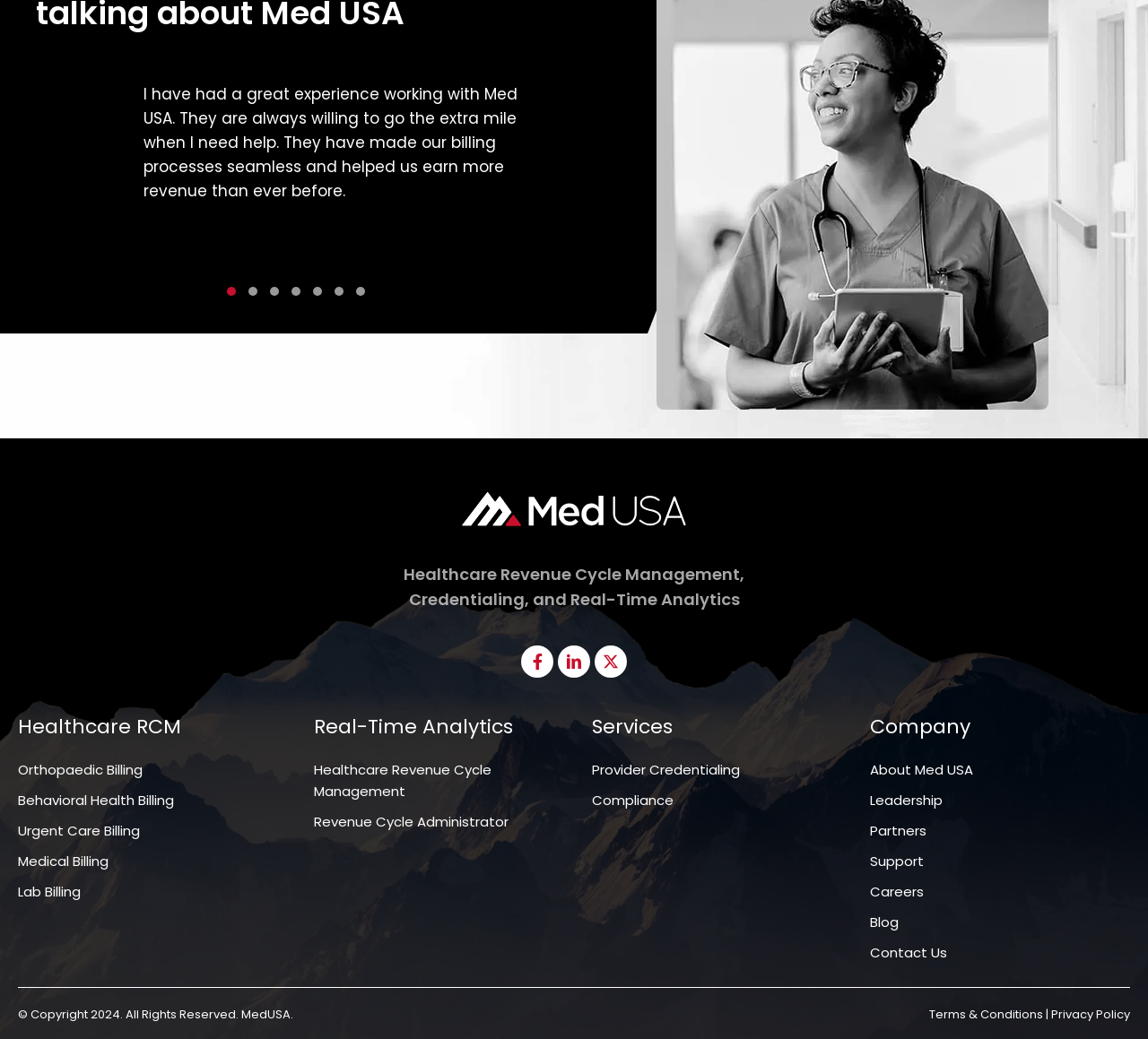Provide a single word or phrase answer to the question: 
What is the main benefit of partnering with Med USA?

Increased revenue